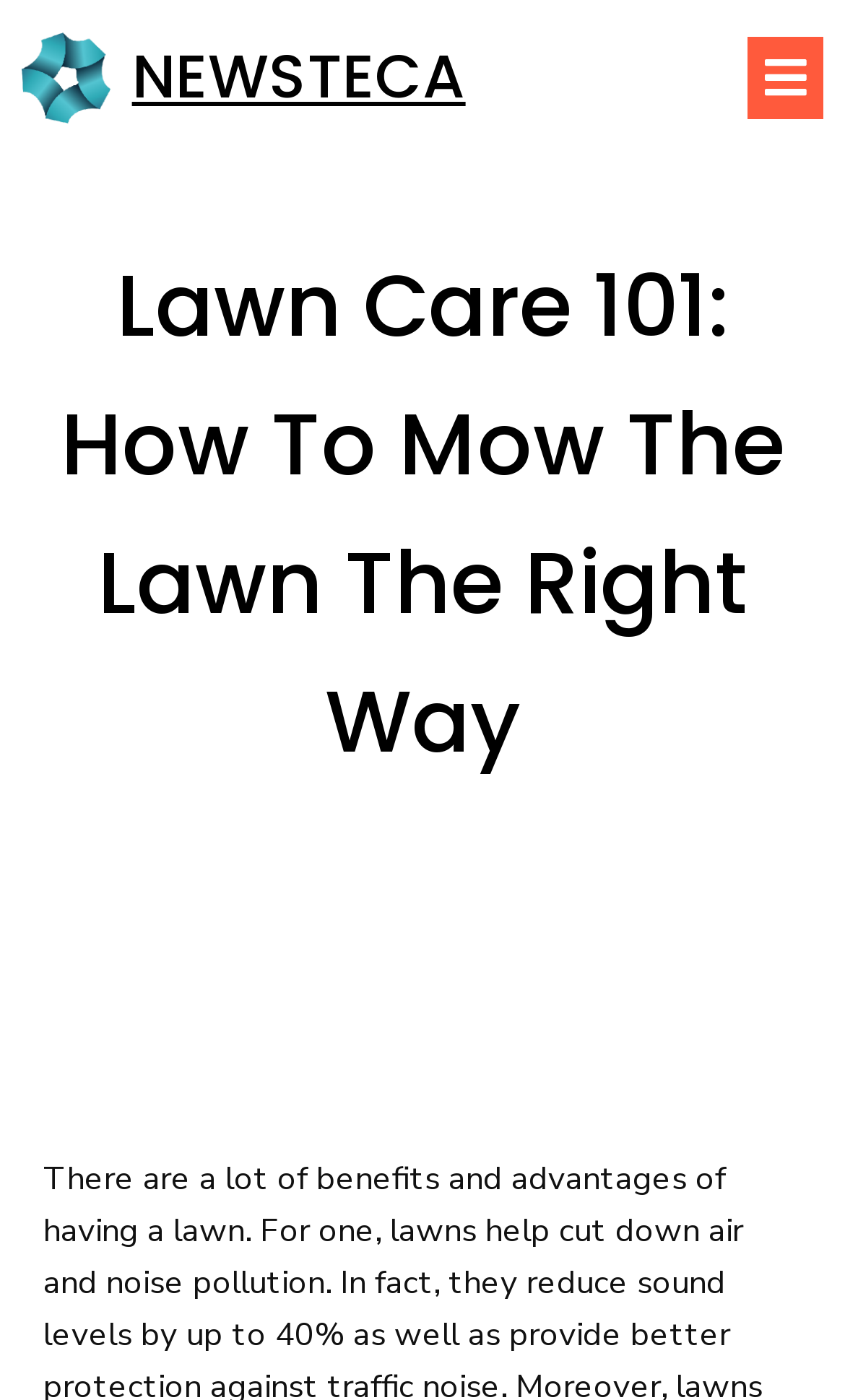Extract the heading text from the webpage.

Lawn Care 101: How To Mow The Lawn The Right Way